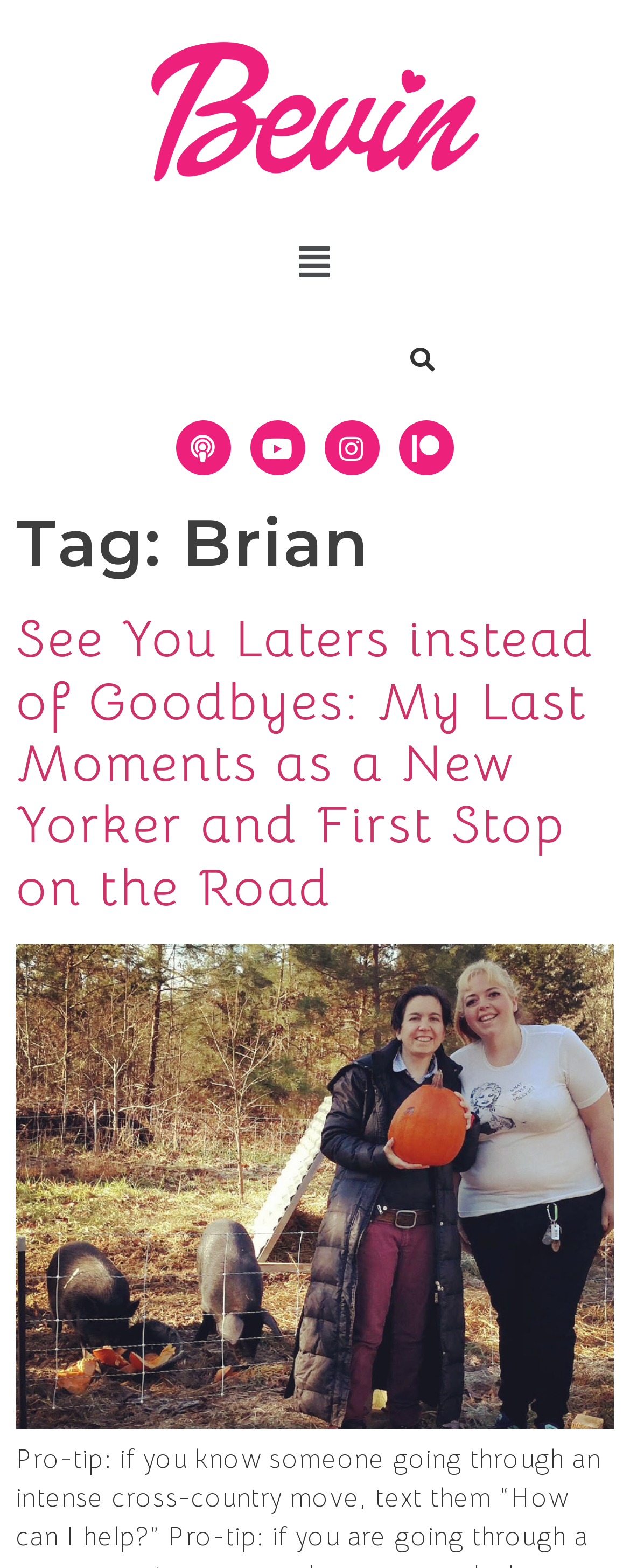Answer the question using only a single word or phrase: 
What is the logo of the website?

default-logo